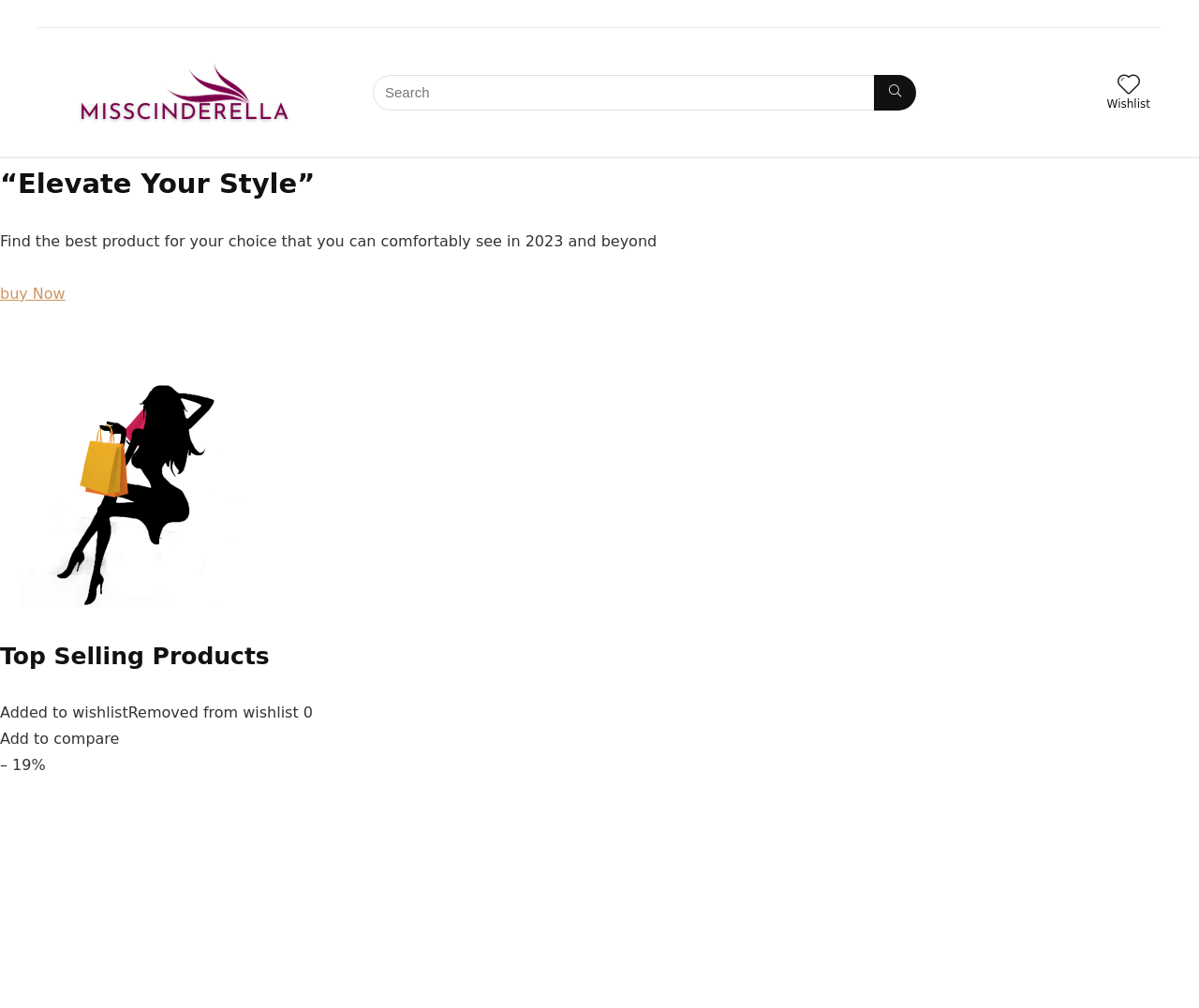Please give a succinct answer to the question in one word or phrase:
What is the purpose of the textbox?

Search